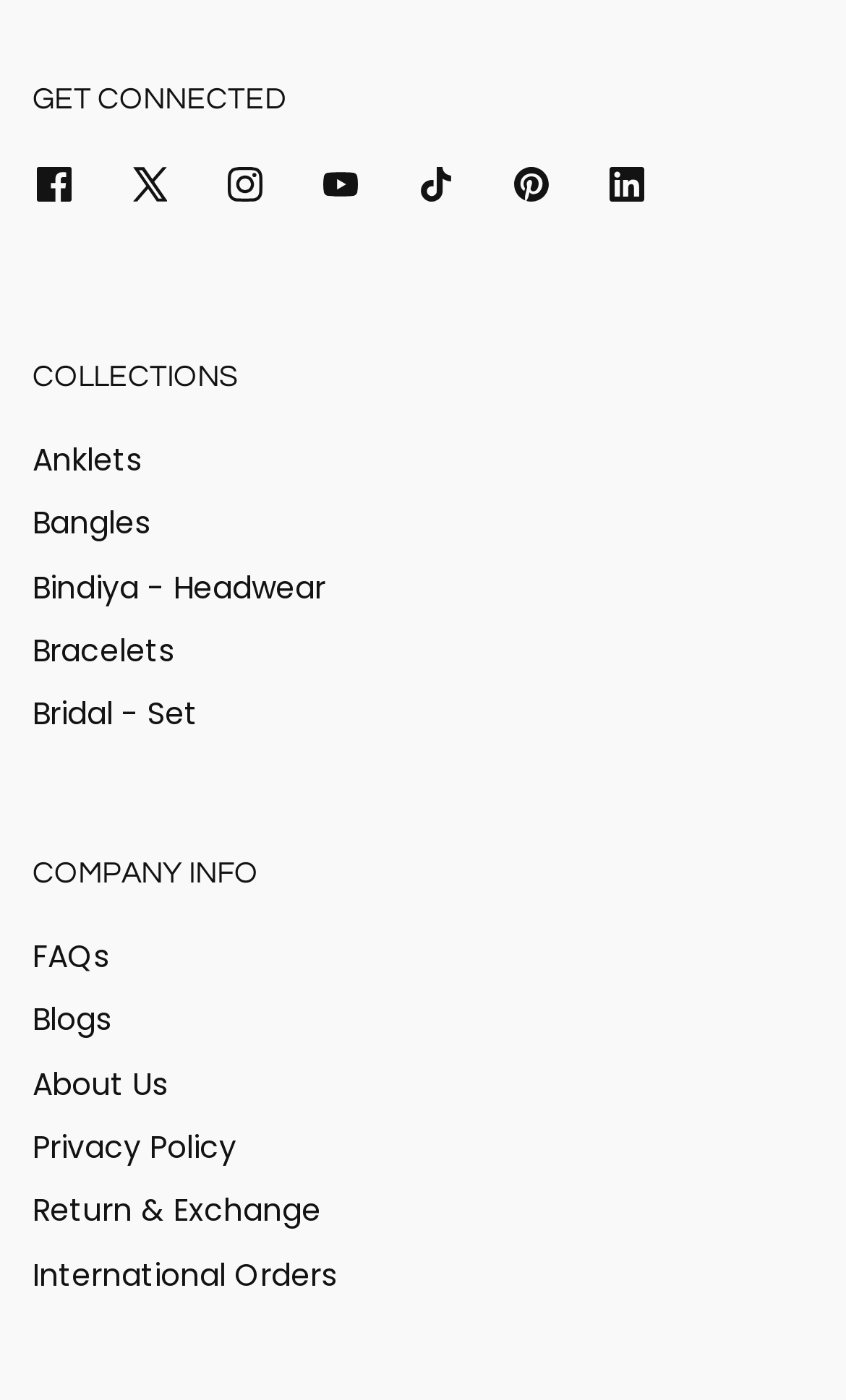What is the last company info link?
Using the image, answer in one word or phrase.

International Orders